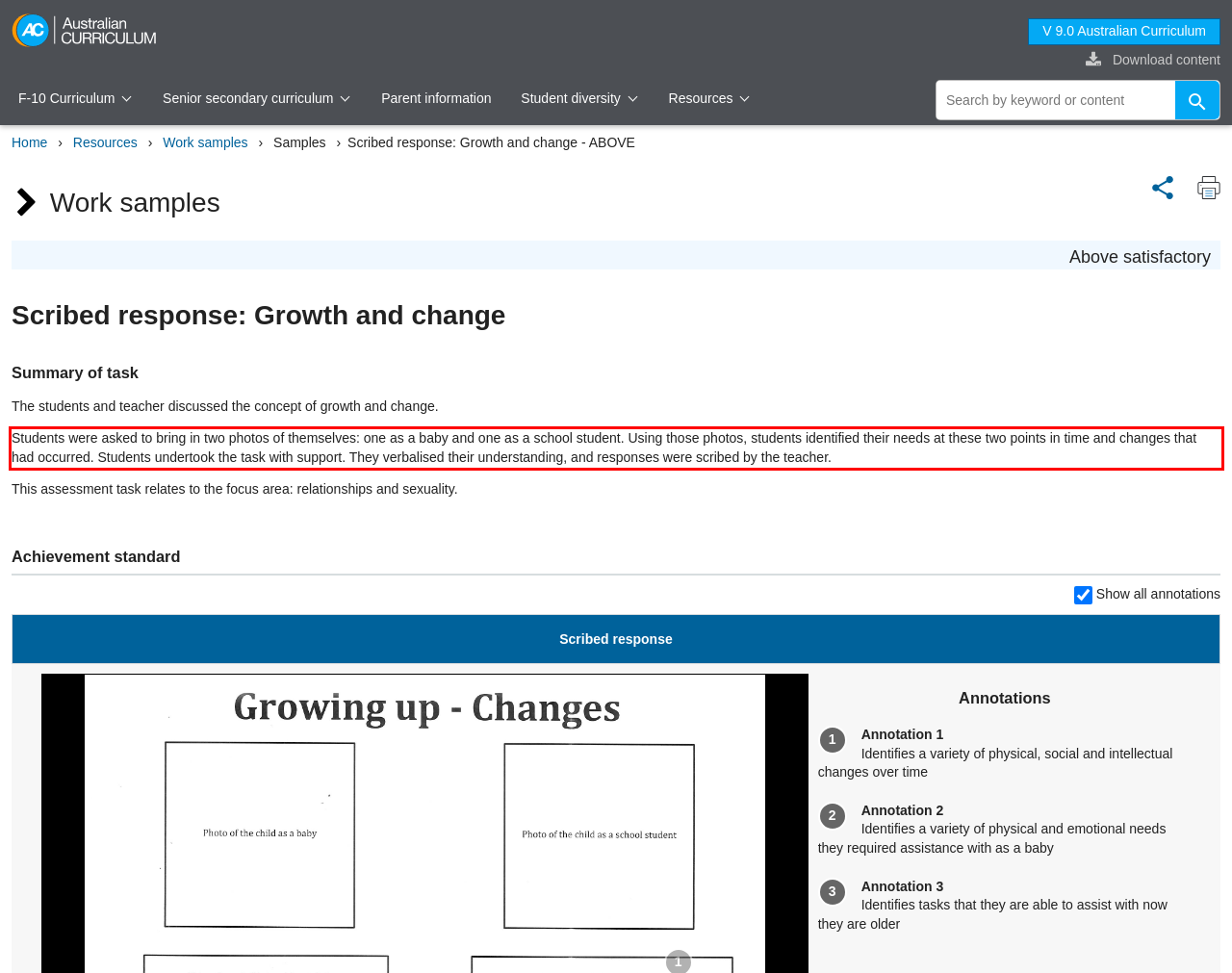You are given a webpage screenshot with a red bounding box around a UI element. Extract and generate the text inside this red bounding box.

Students were asked to bring in two photos of themselves: one as a baby and one as a school student. Using those photos, students identified their needs at these two points in time and changes that had occurred. Students undertook the task with support. They verbalised their understanding, and responses were scribed by the teacher.